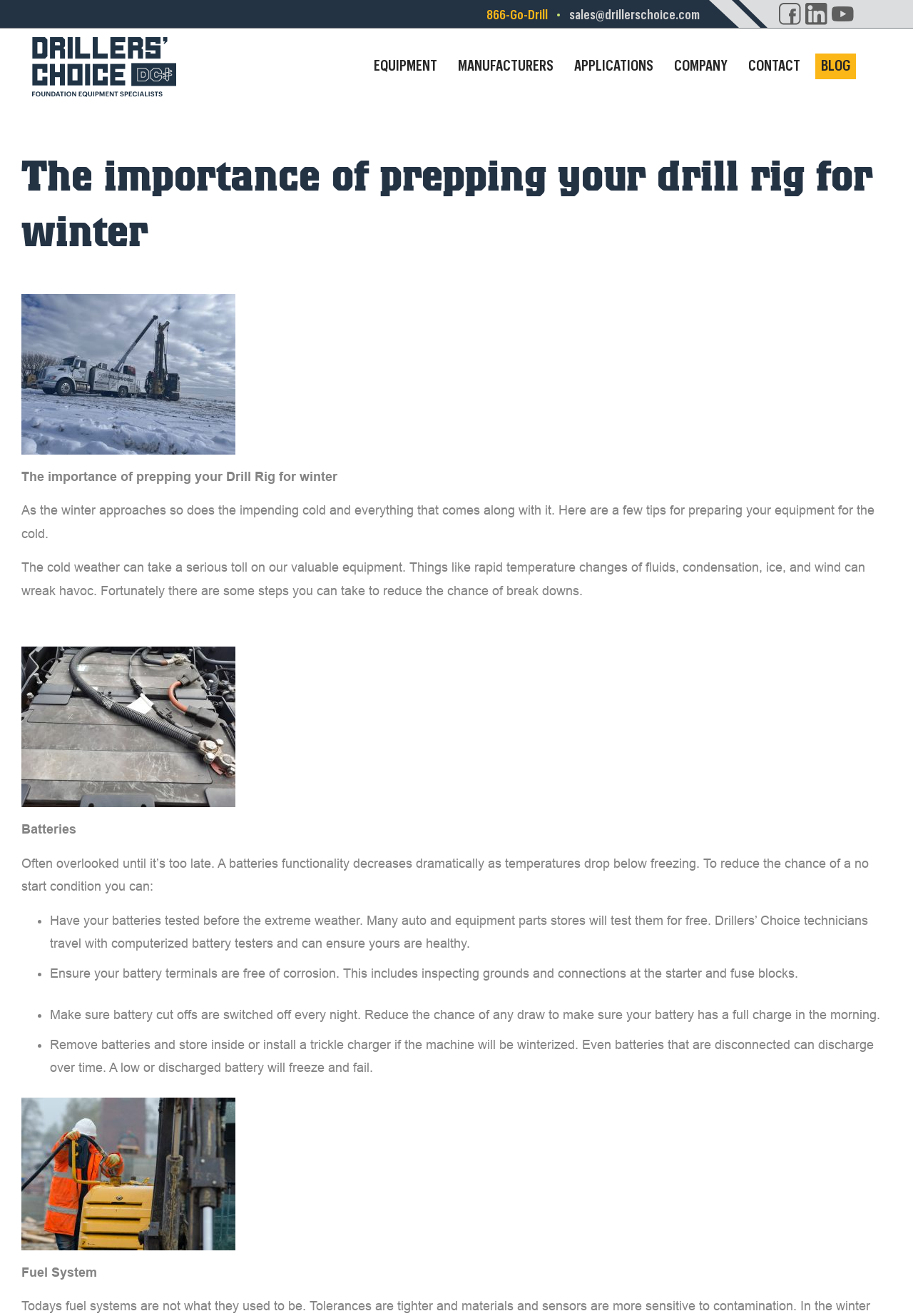Determine the bounding box coordinates of the section I need to click to execute the following instruction: "Click the image at the top left corner". Provide the coordinates as four float numbers between 0 and 1, i.e., [left, top, right, bottom].

[0.035, 0.028, 0.193, 0.074]